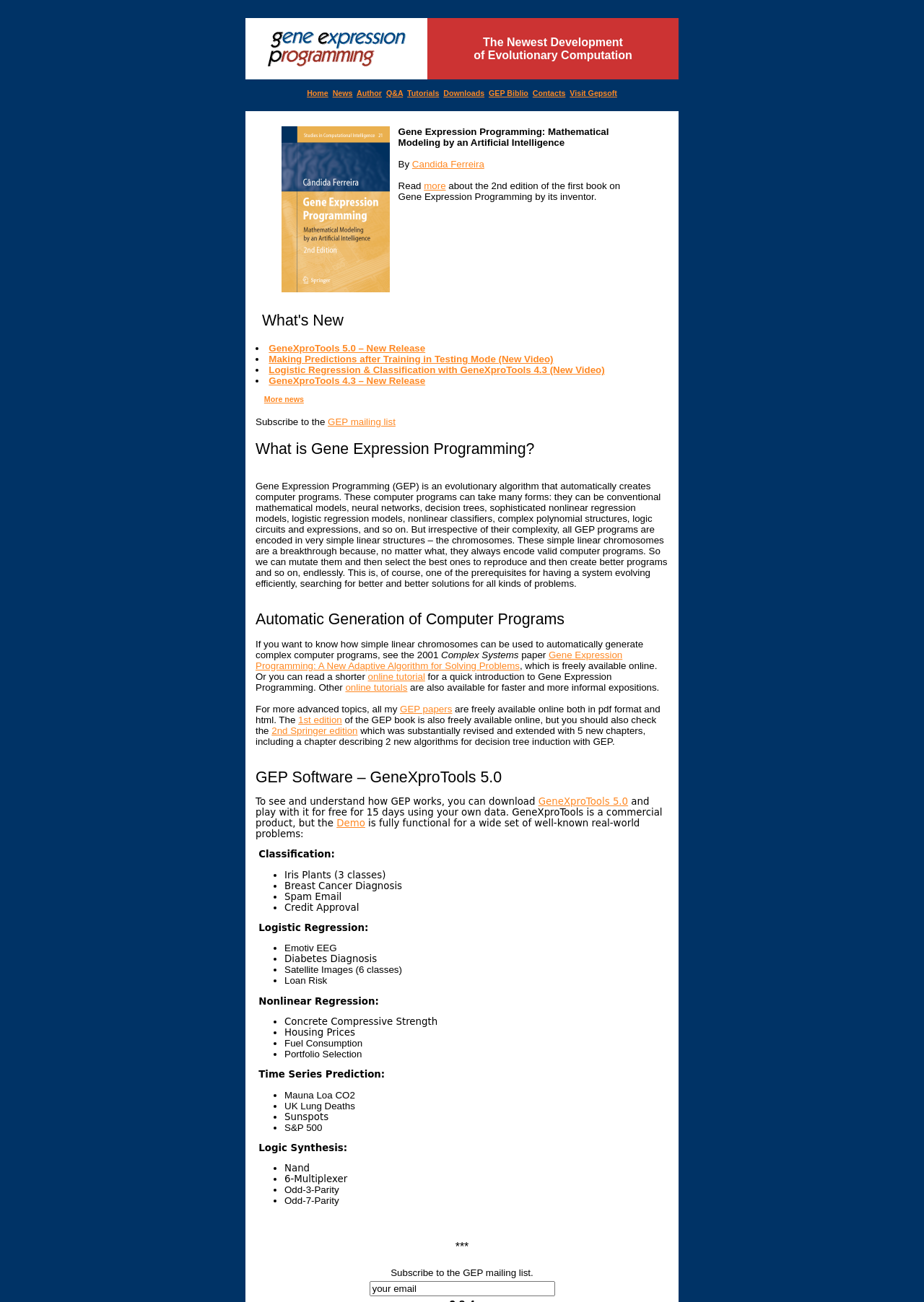Find the coordinates for the bounding box of the element with this description: "online tutorial".

[0.398, 0.515, 0.46, 0.524]